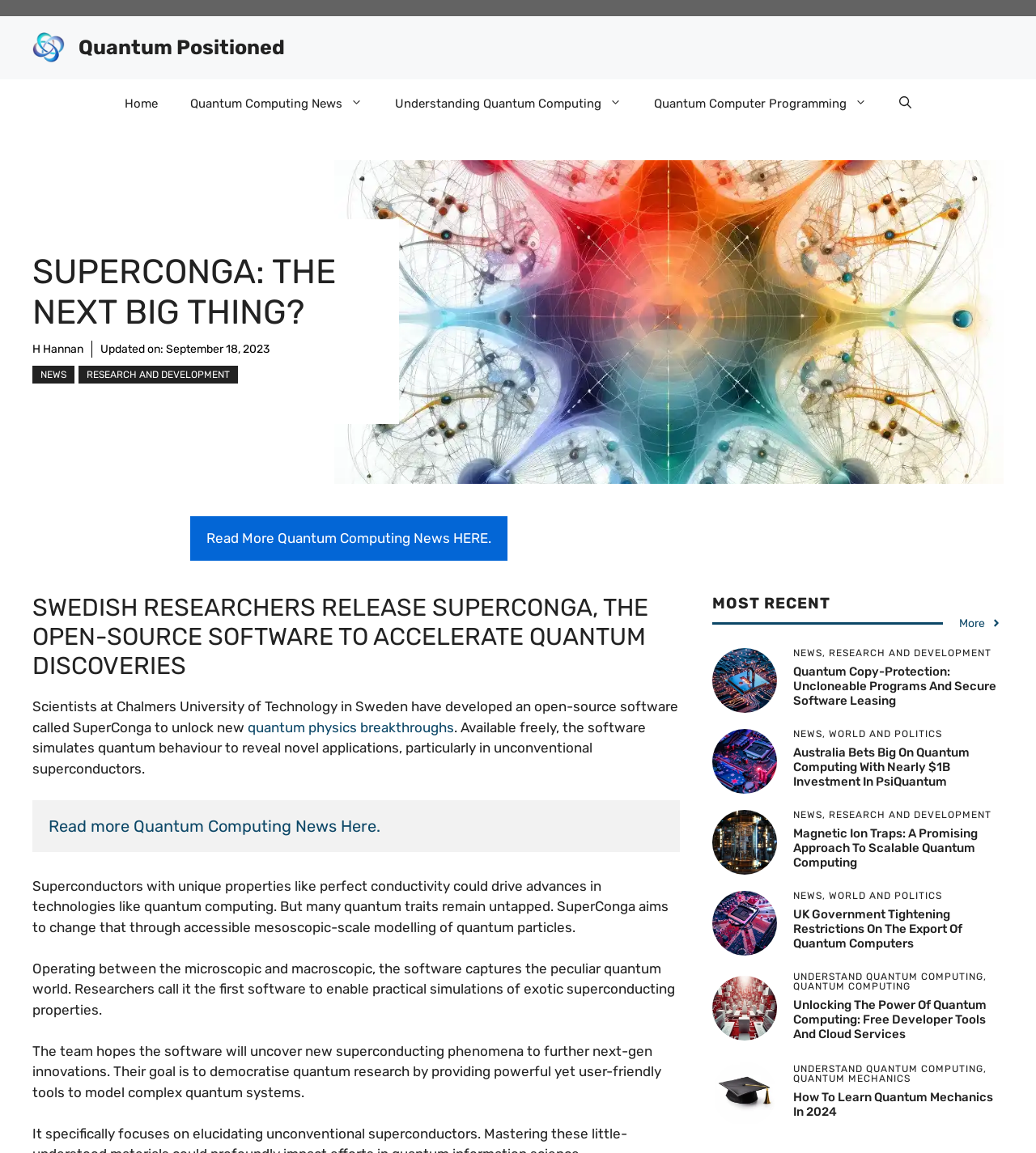Please answer the following question using a single word or phrase: How many links are there in the navigation section?

5